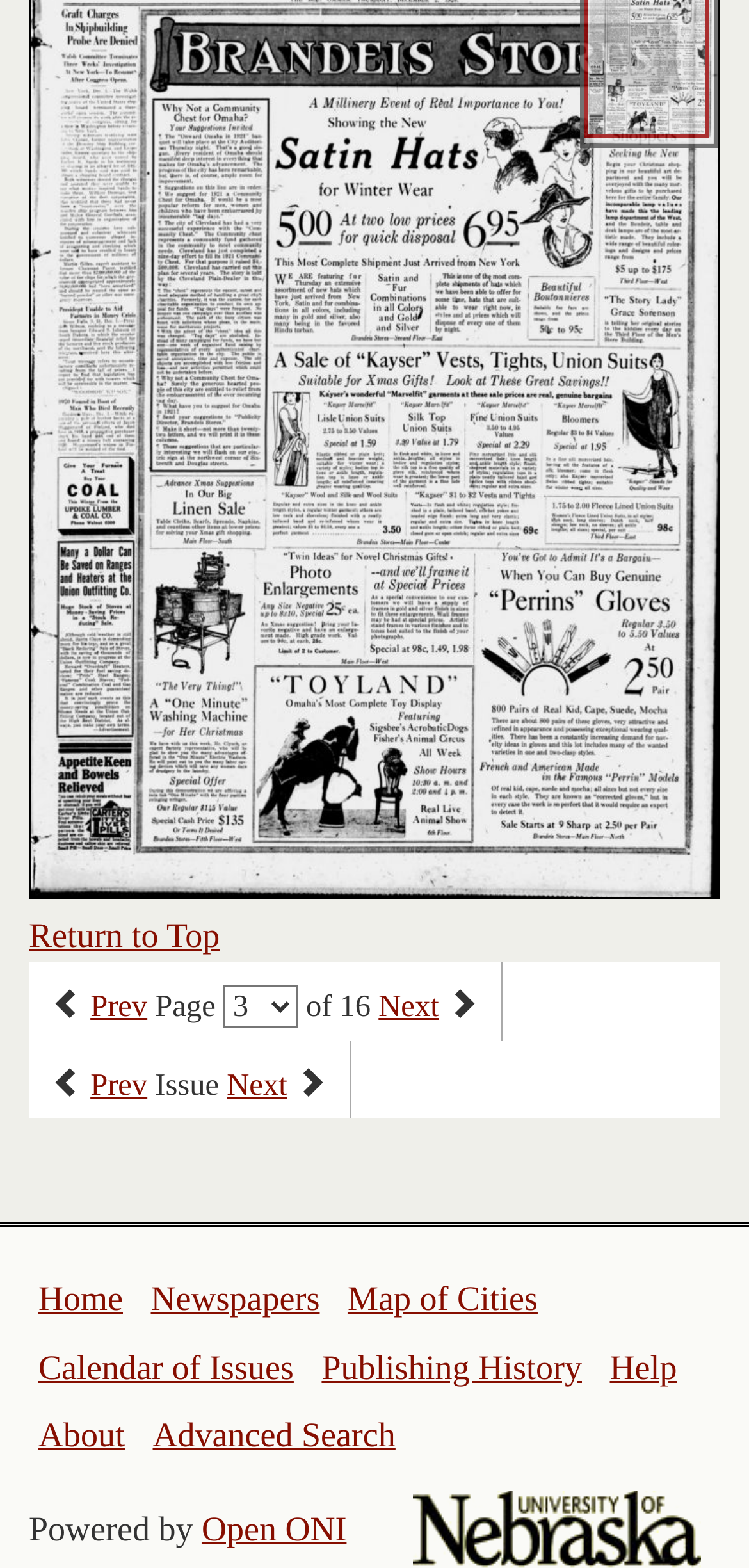Point out the bounding box coordinates of the section to click in order to follow this instruction: "go to home".

[0.051, 0.816, 0.164, 0.84]